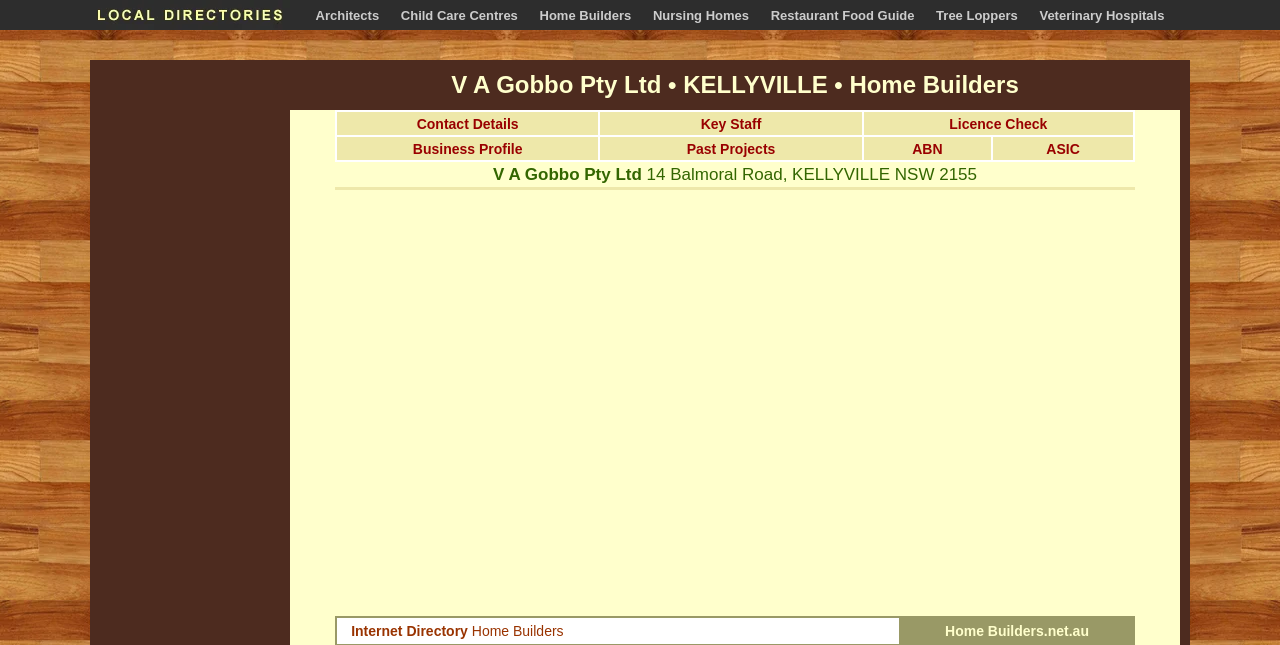Give a detailed account of the webpage, highlighting key information.

The webpage appears to be a business profile page for V A Gobbo Pty Ltd, a home builder company located in Kellyville, NSW 2155. At the top of the page, there is a logo image on the left, accompanied by a link to the company's website. To the right of the logo, there is a list of categories, including Architects, Child Care Centres, Home Builders, Nursing Homes, Restaurant Food Guide, Tree Loppers, and Veterinary Hospitals.

Below the top section, there is a table with three columns. The left column is empty, the middle column contains the company's name, address, and a link to Kellyville. The right column is also empty.

The main content of the page is a table with four rows and three columns. The first row has three grid cells containing the headings "Contact Details", "Key Staff", and "Licence Check". The second row has three grid cells containing the headings "Business Profile", "Past Projects", and "ABN" and "ASIC". The third and fourth rows contain the company's address and other details.

At the bottom of the page, there is a table with two rows and two columns. The first row has a grid cell containing the text "Internet Directory Home Builders" and another grid cell containing a link to "Home Builders.net.au". The second row is empty.

Overall, the page appears to be a simple business profile page with a list of categories, company details, and a link to the company's website.